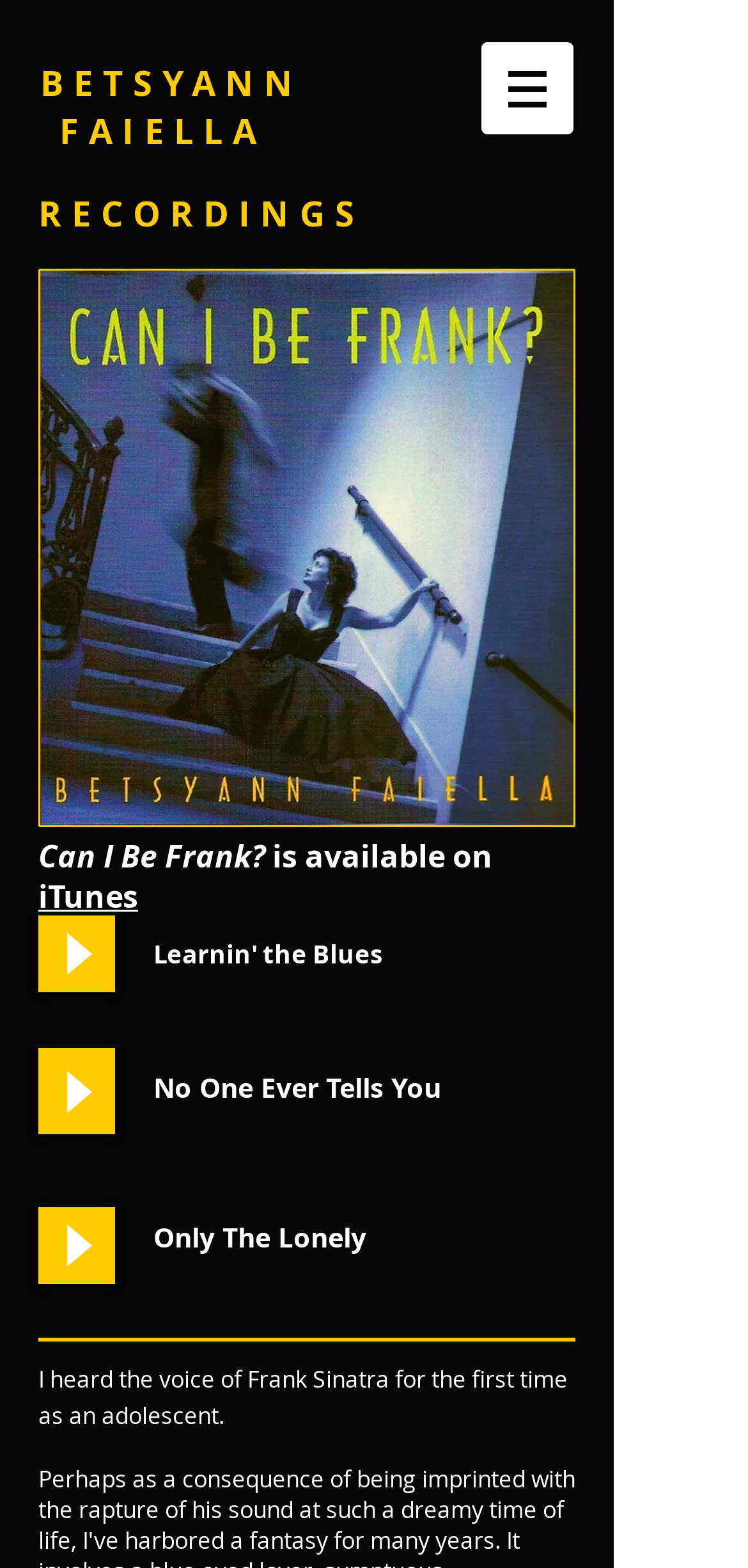Answer the question in one word or a short phrase:
Where can I buy the album?

iTunes